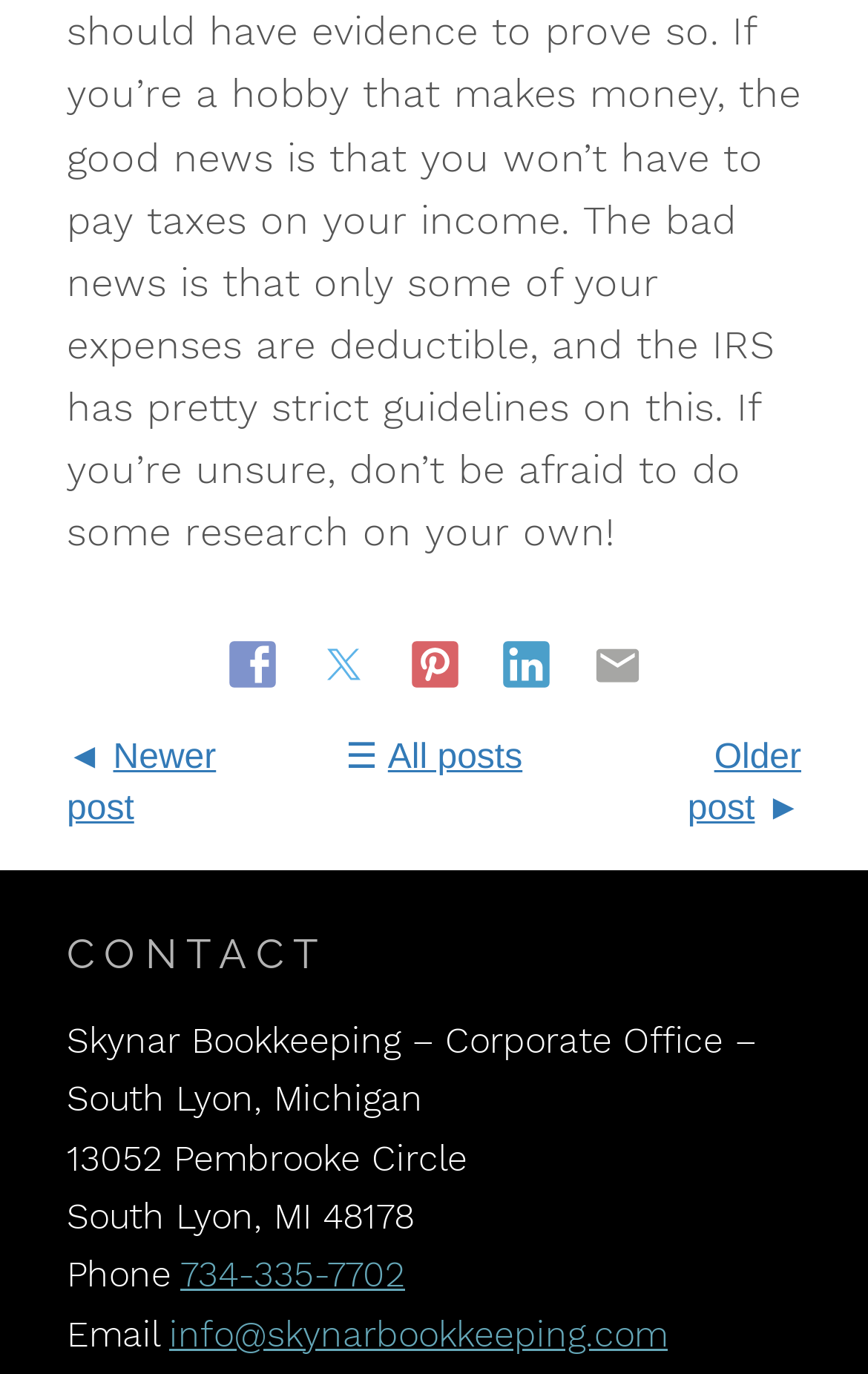Please identify the bounding box coordinates of the clickable region that I should interact with to perform the following instruction: "View all posts". The coordinates should be expressed as four float numbers between 0 and 1, i.e., [left, top, right, bottom].

[0.398, 0.537, 0.602, 0.565]